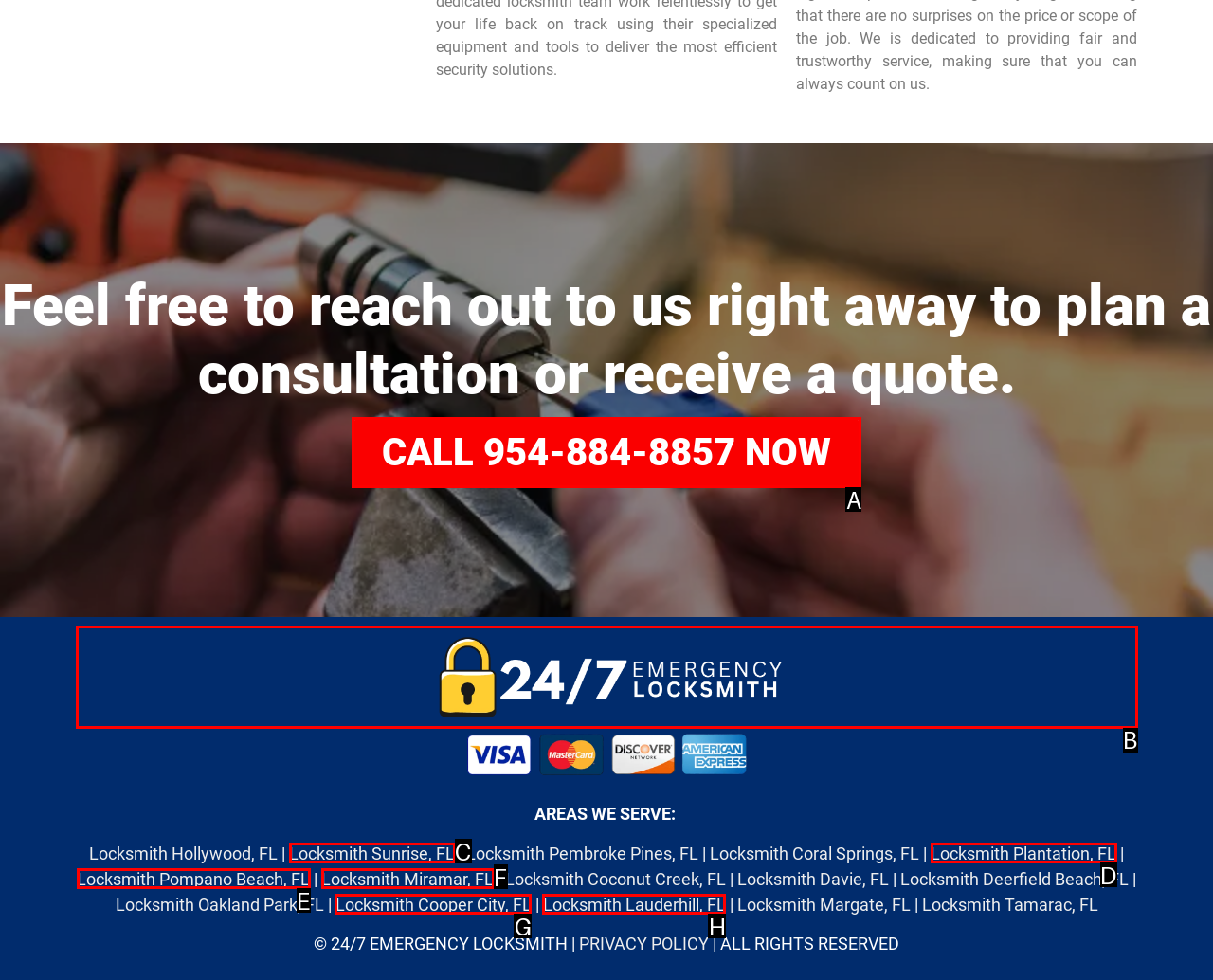Indicate which red-bounded element should be clicked to perform the task: Get a quote Answer with the letter of the correct option.

A